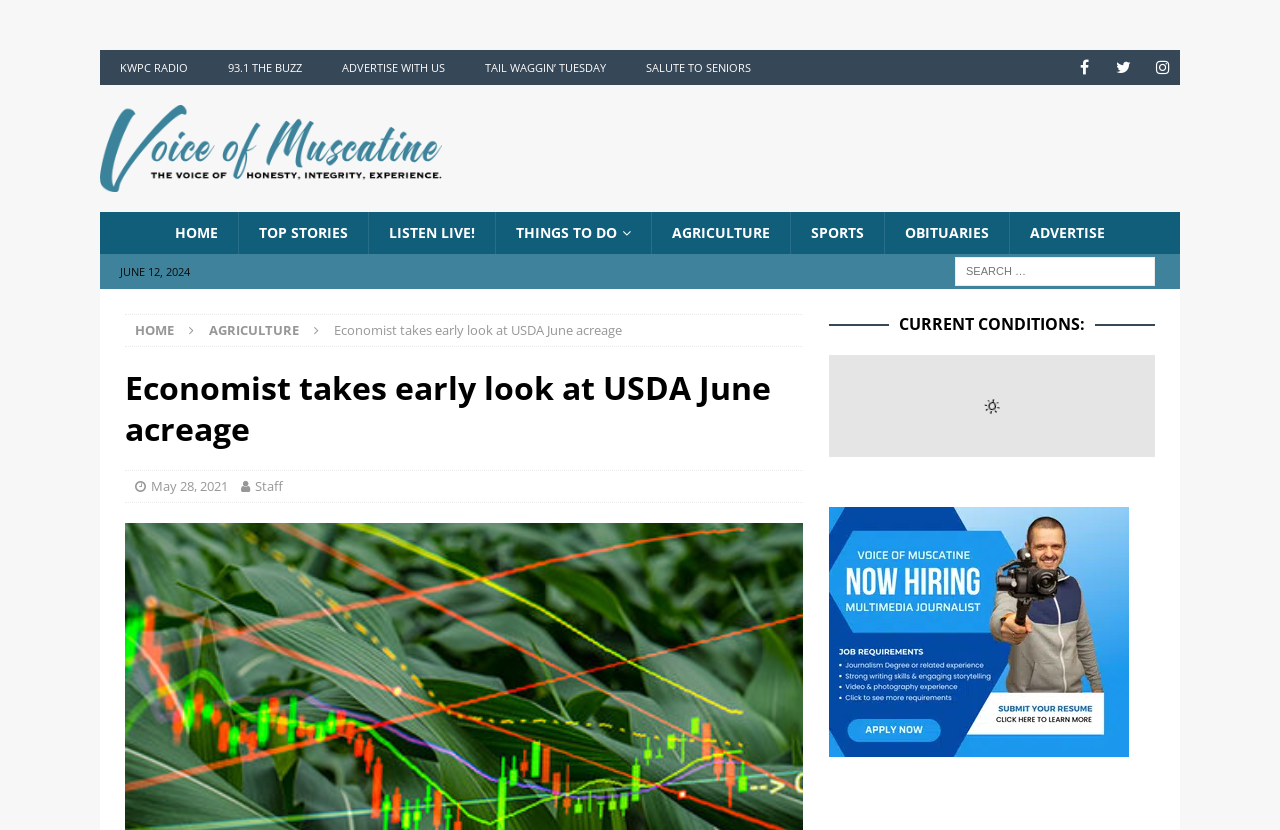Please locate the bounding box coordinates for the element that should be clicked to achieve the following instruction: "Visit the 'AGRICULTURE' page". Ensure the coordinates are given as four float numbers between 0 and 1, i.e., [left, top, right, bottom].

[0.509, 0.255, 0.617, 0.306]